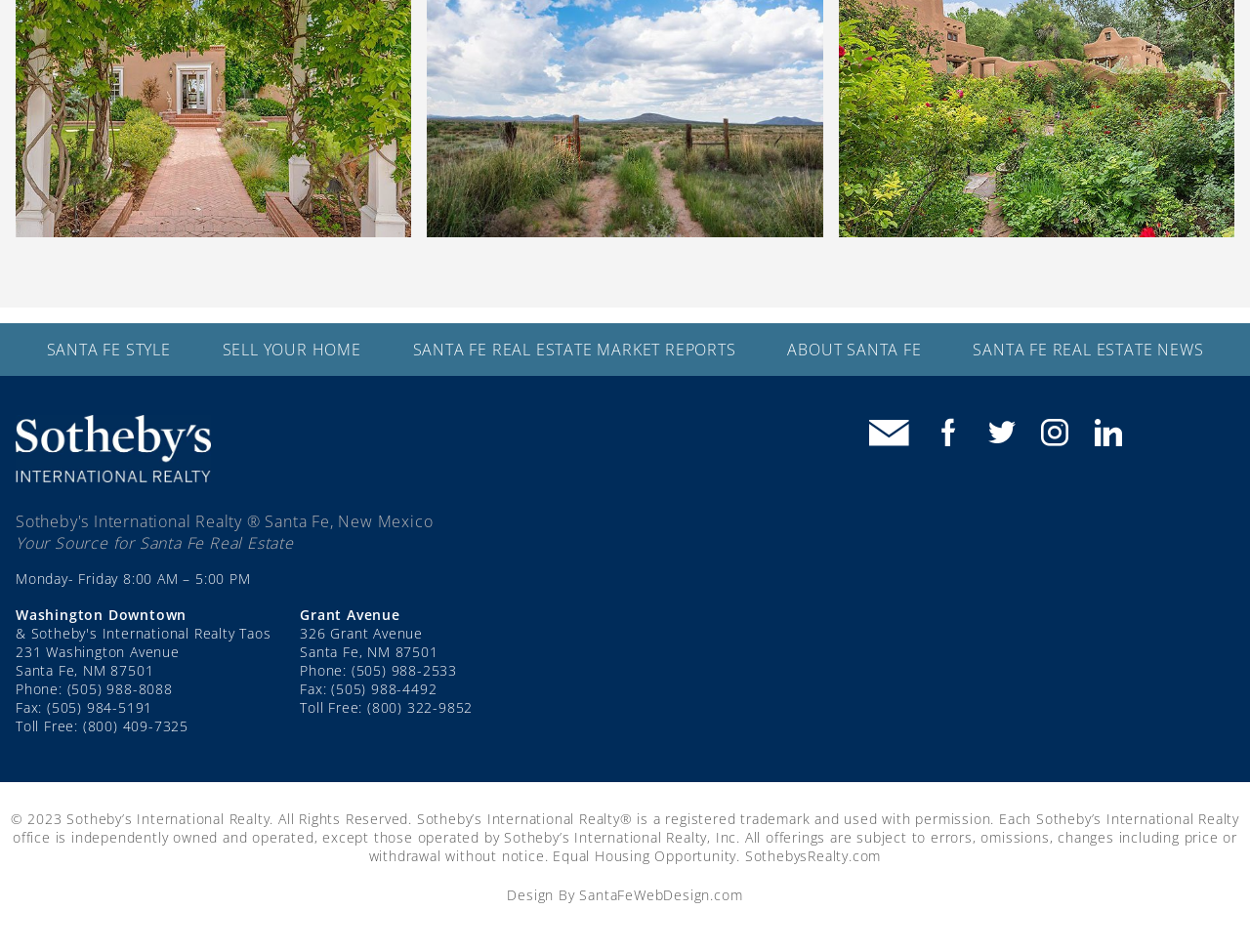Please find the bounding box coordinates of the element that needs to be clicked to perform the following instruction: "Visit 'SANTA FE STYLE'". The bounding box coordinates should be four float numbers between 0 and 1, represented as [left, top, right, bottom].

[0.037, 0.356, 0.137, 0.379]